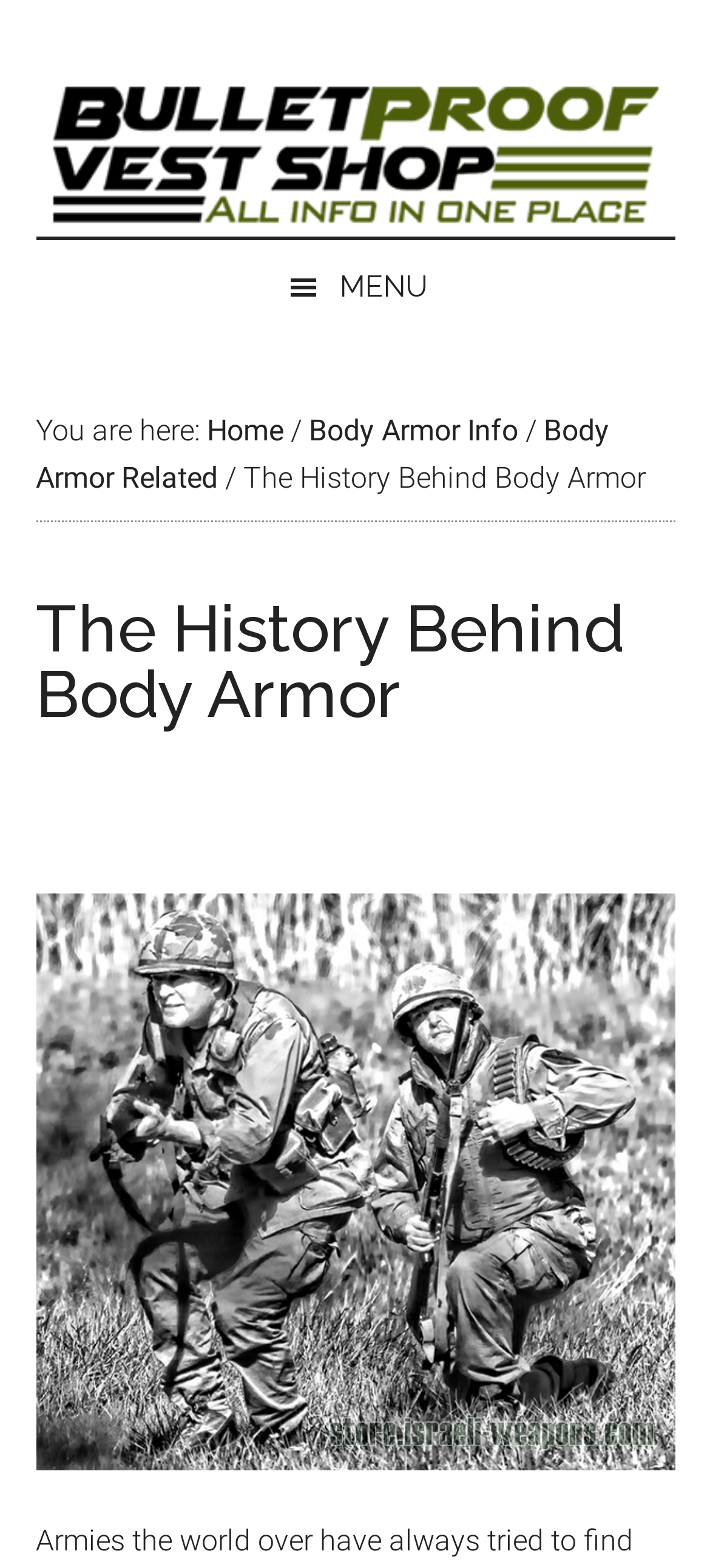Answer the following query with a single word or phrase:
What is the current page in the breadcrumb trail?

The History Behind Body Armor